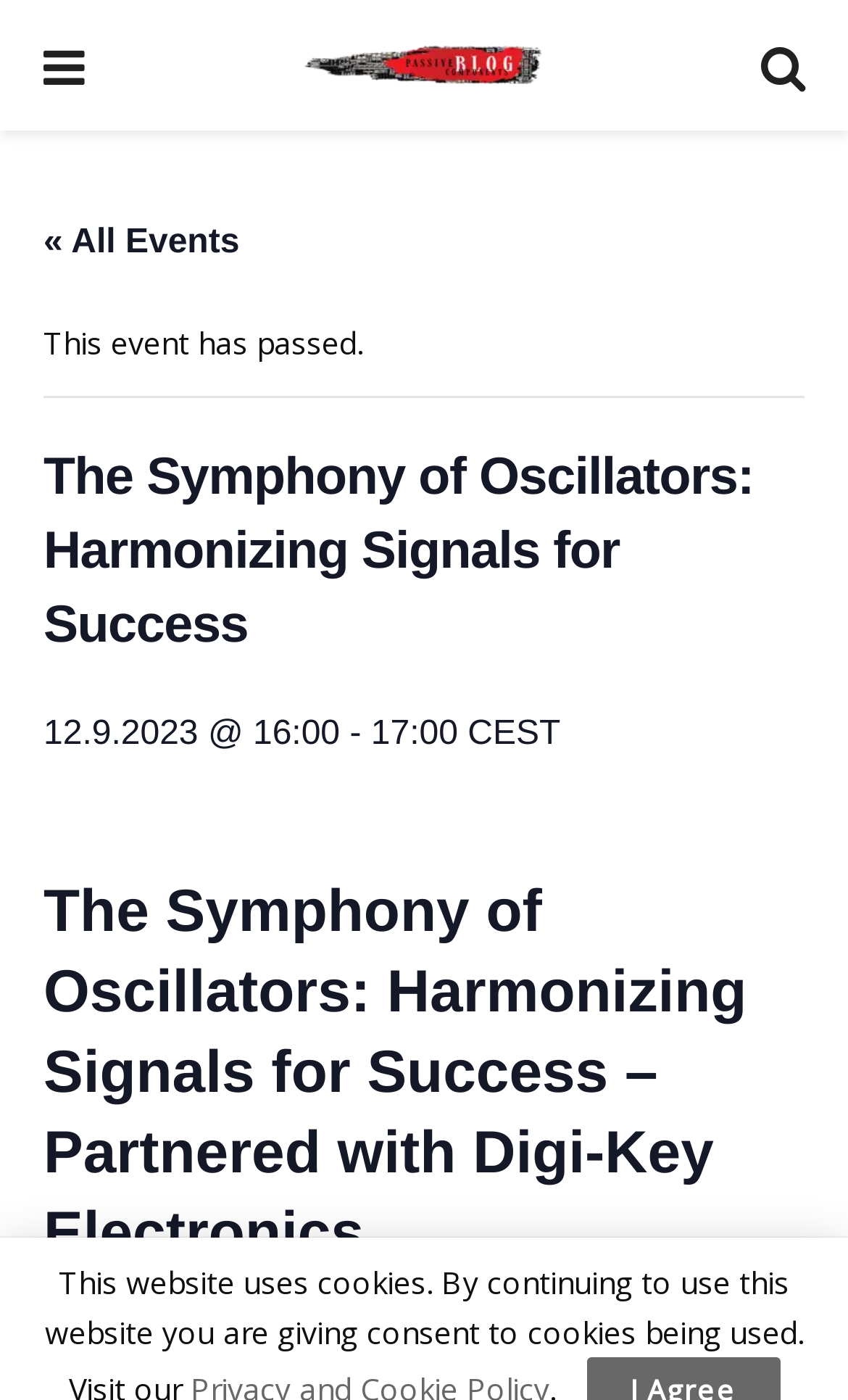Please use the details from the image to answer the following question comprehensively:
What is the purpose of the icon ''?

I found the icon '' at the top of the webpage, and it seems to be a link to another page, but the exact purpose is unknown.